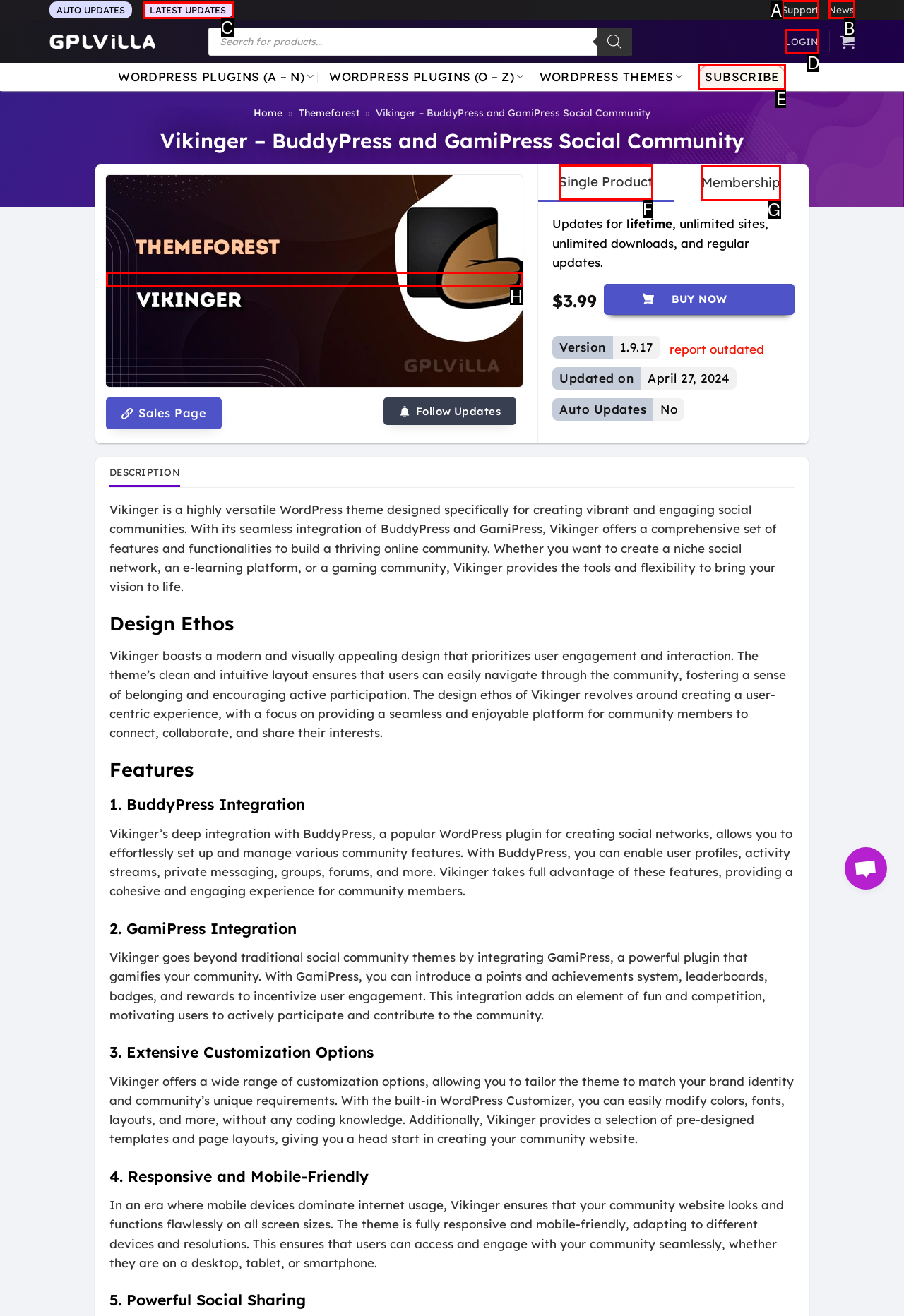Find the correct option to complete this instruction: Login to the website. Reply with the corresponding letter.

D